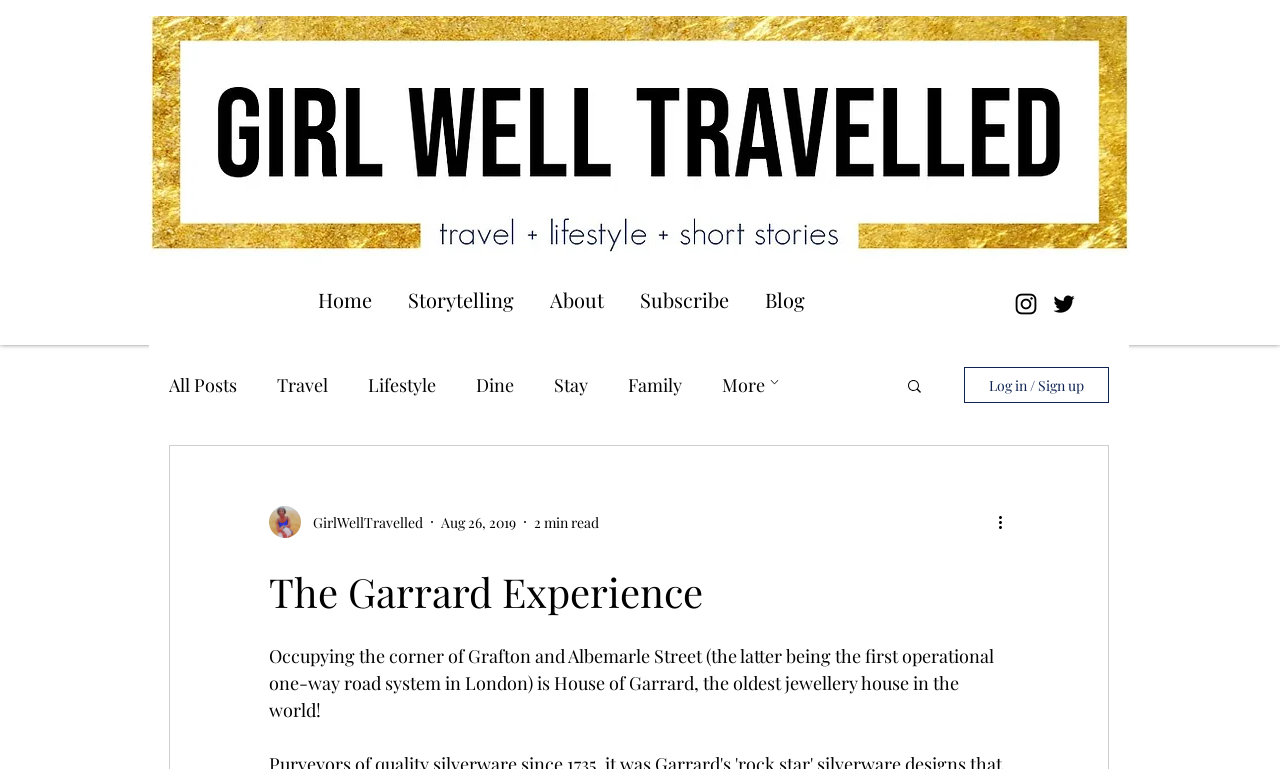Bounding box coordinates are specified in the format (top-left x, top-left y, bottom-right x, bottom-right y). All values are floating point numbers bounded between 0 and 1. Please provide the bounding box coordinate of the region this sentence describes: All Posts

[0.132, 0.485, 0.185, 0.516]